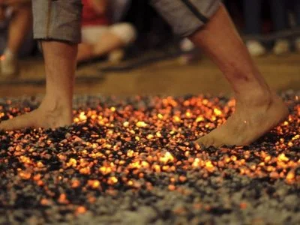Answer this question in one word or a short phrase: What is the atmosphere of the surrounding environment?

Supportive